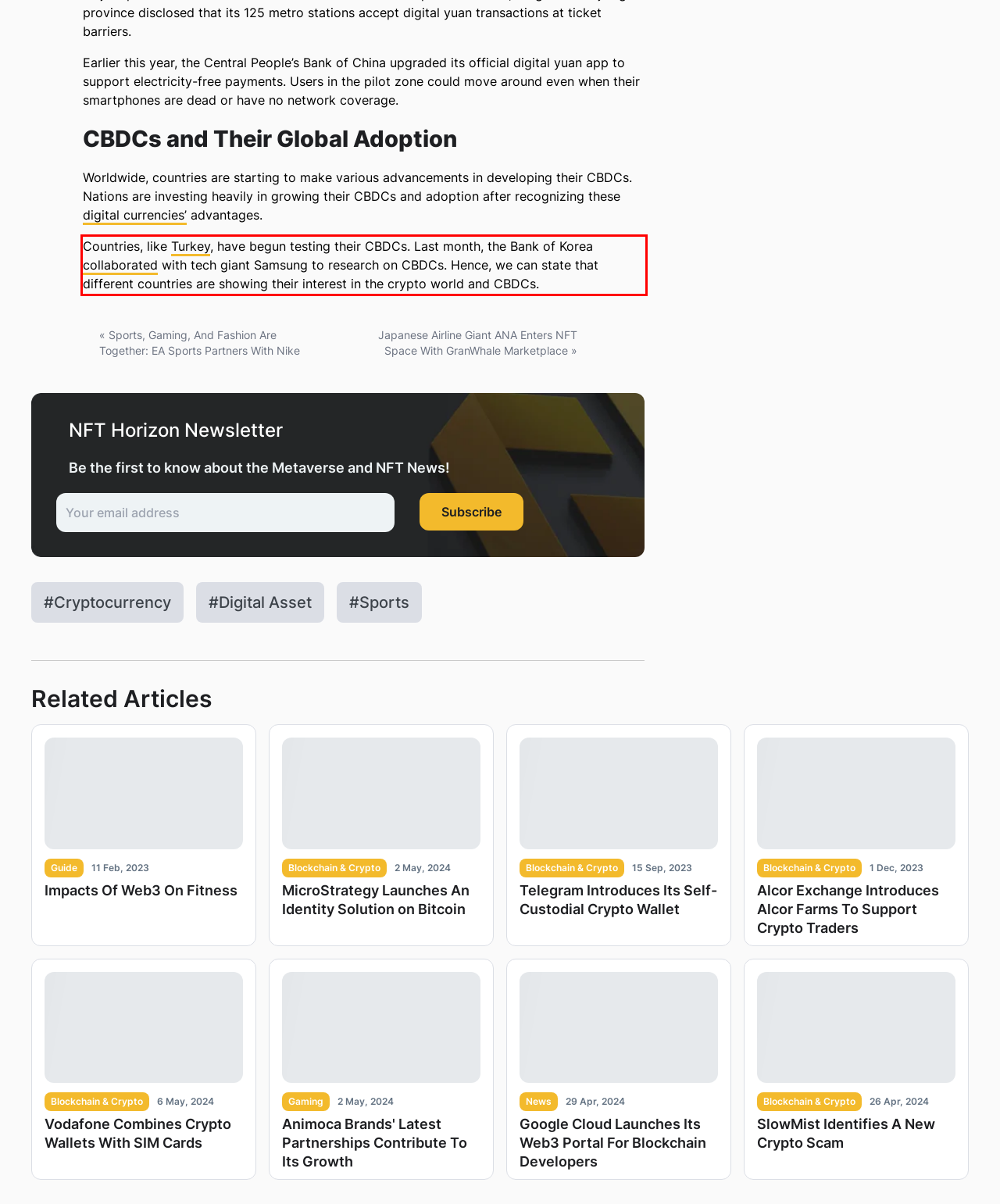Given a webpage screenshot, locate the red bounding box and extract the text content found inside it.

Countries, like Turkey, have begun testing their CBDCs. Last month, the Bank of Korea collaborated with tech giant Samsung to research on CBDCs. Hence, we can state that different countries are showing their interest in the crypto world and CBDCs.